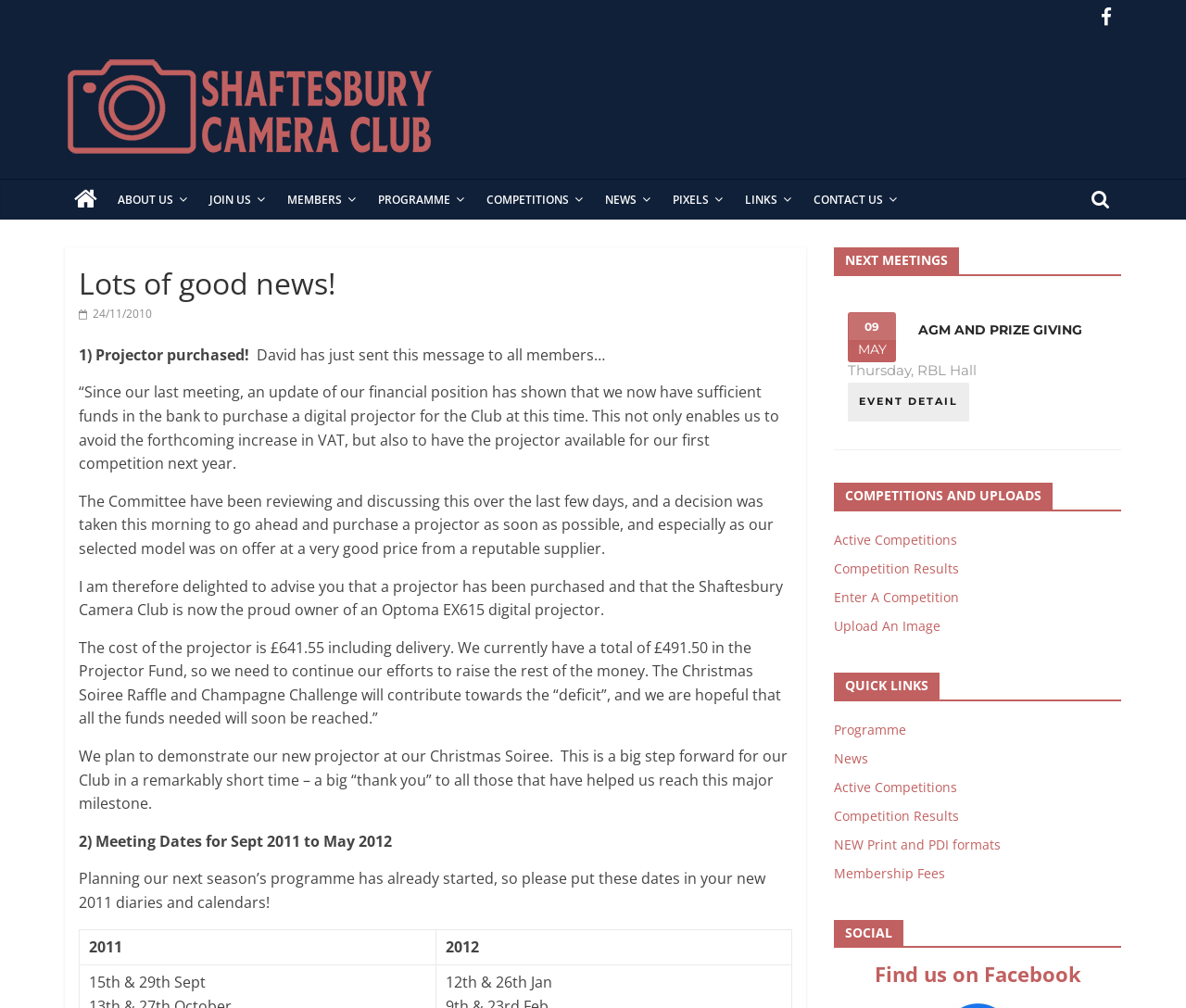What is the cost of the digital projector?
Using the information presented in the image, please offer a detailed response to the question.

The cost of the digital projector is mentioned in the text as 'The cost of the projector is £641.55 including delivery.' This information is provided in the context of the camera club's purchase of a new projector.